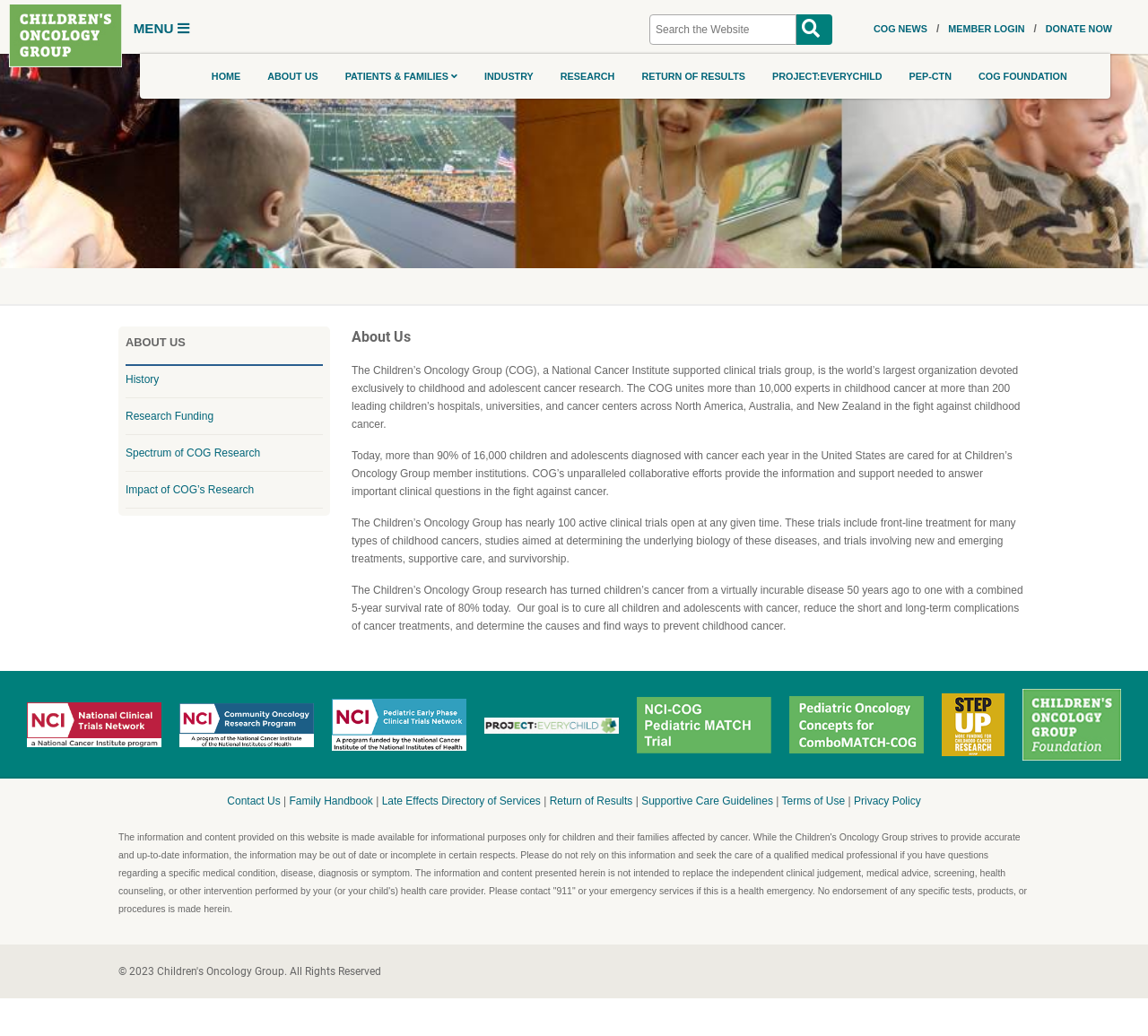Please determine the bounding box coordinates of the clickable area required to carry out the following instruction: "Search in the textbox". The coordinates must be four float numbers between 0 and 1, represented as [left, top, right, bottom].

[0.566, 0.014, 0.694, 0.043]